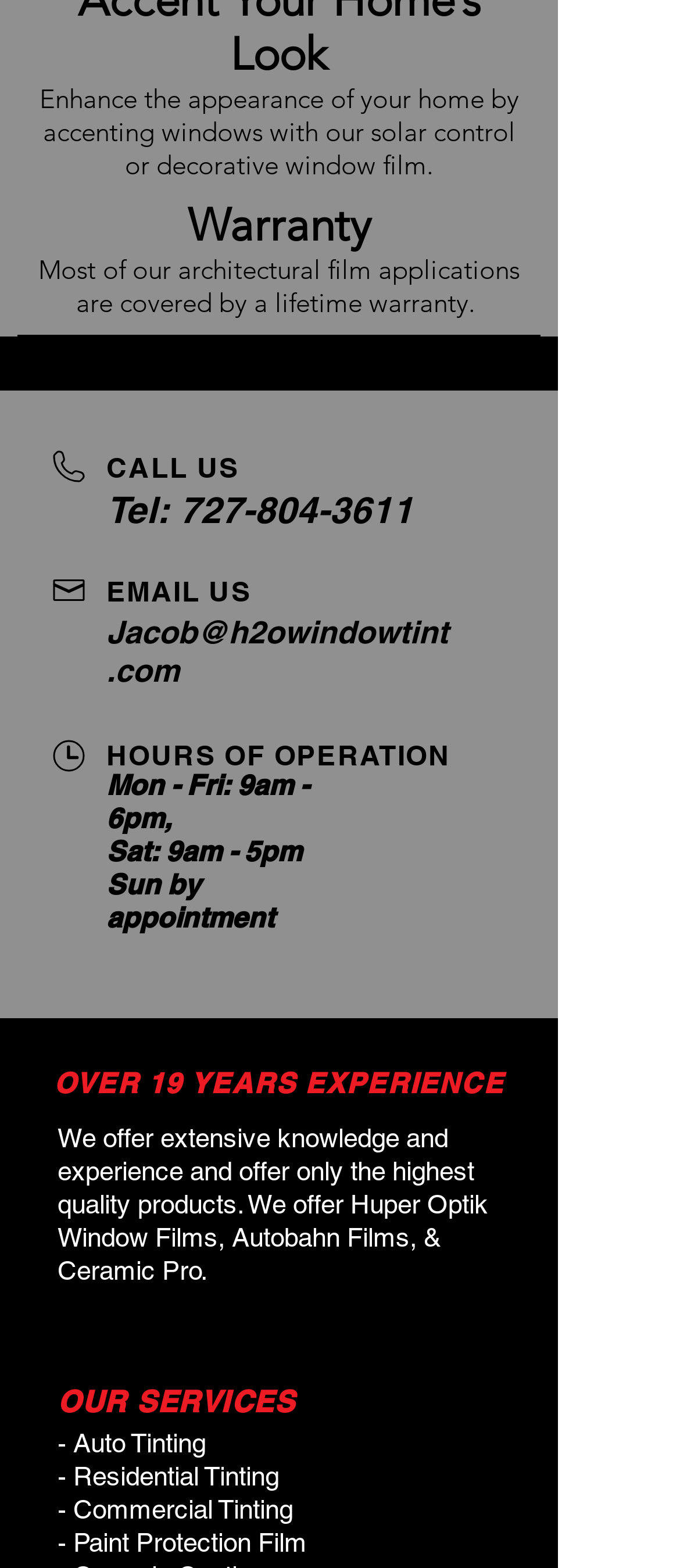Answer the following inquiry with a single word or phrase:
How many years of experience does the company have?

Over 19 years